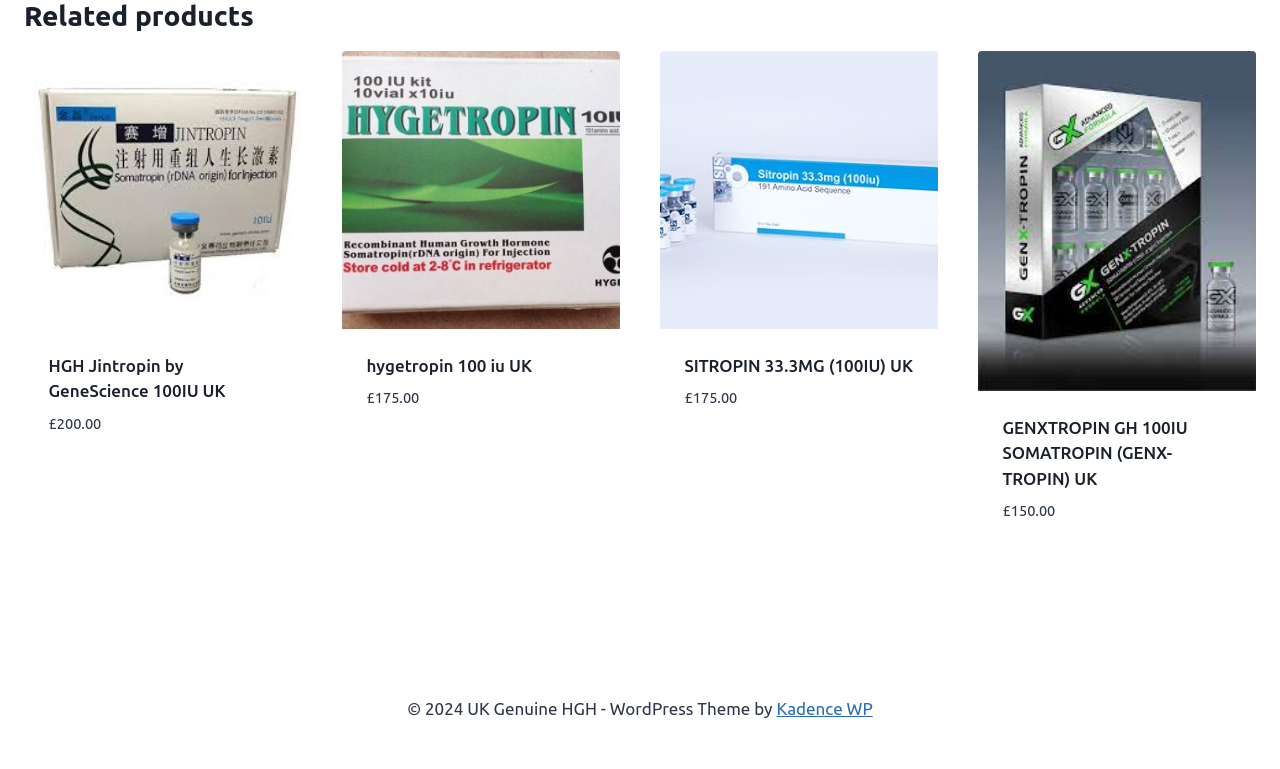Find the bounding box coordinates of the element to click in order to complete this instruction: "Add HGH Jintropin by GeneScience 100IU UK to cart". The bounding box coordinates must be four float numbers between 0 and 1, denoted as [left, top, right, bottom].

[0.038, 0.609, 0.131, 0.648]